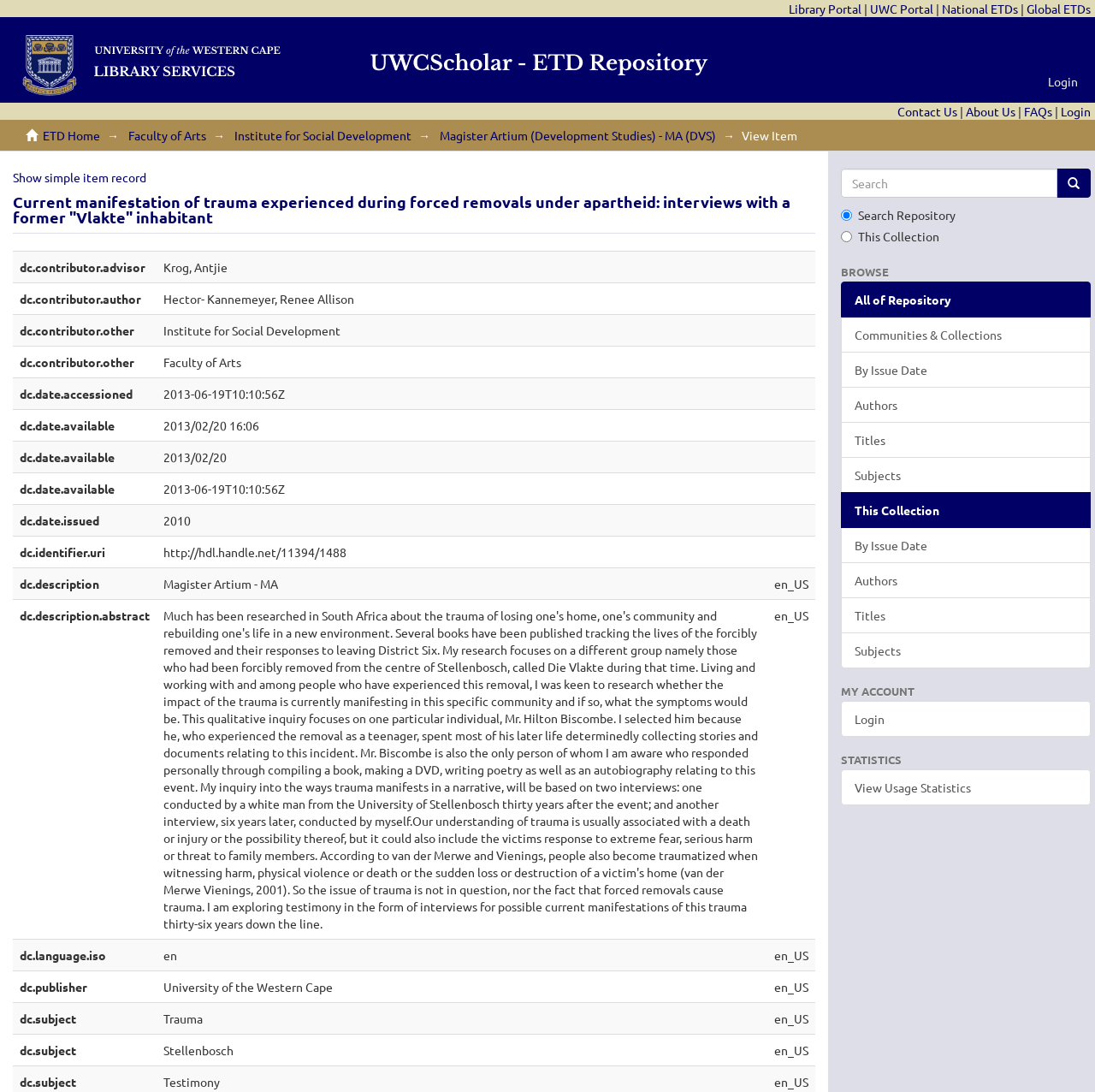What is the name of the institution where the thesis was submitted?
Could you answer the question with a detailed and thorough explanation?

I found the answer by looking at the gridcell with the label 'dc.publisher' which contains the name 'University of the Western Cape'.